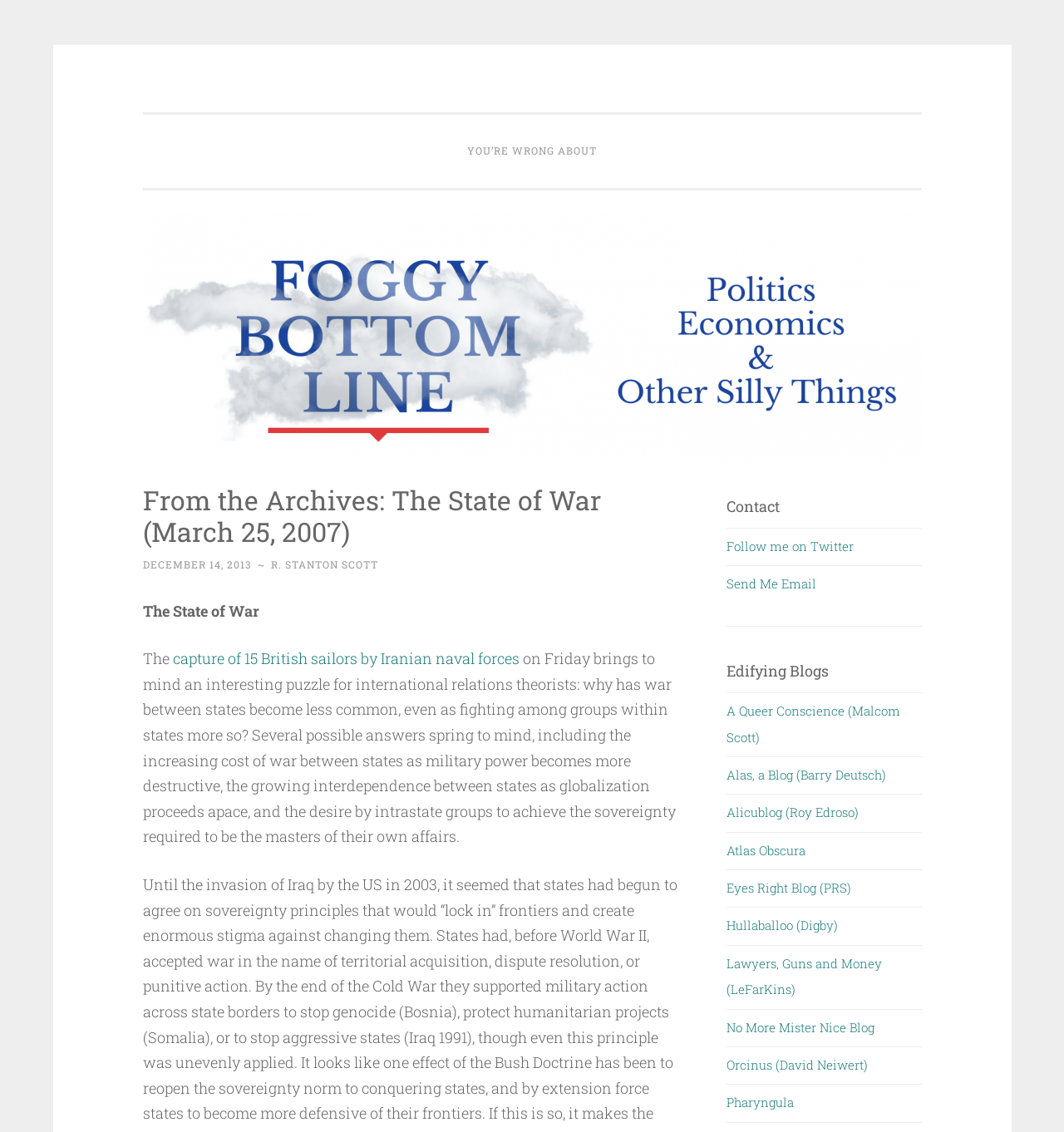Examine the screenshot and answer the question in as much detail as possible: What is the topic of the article 'From the Archives: The State of War (March 25, 2007)'?

The topic of the article can be found by reading the static text element with the text 'The State of War' which is located above the article content.